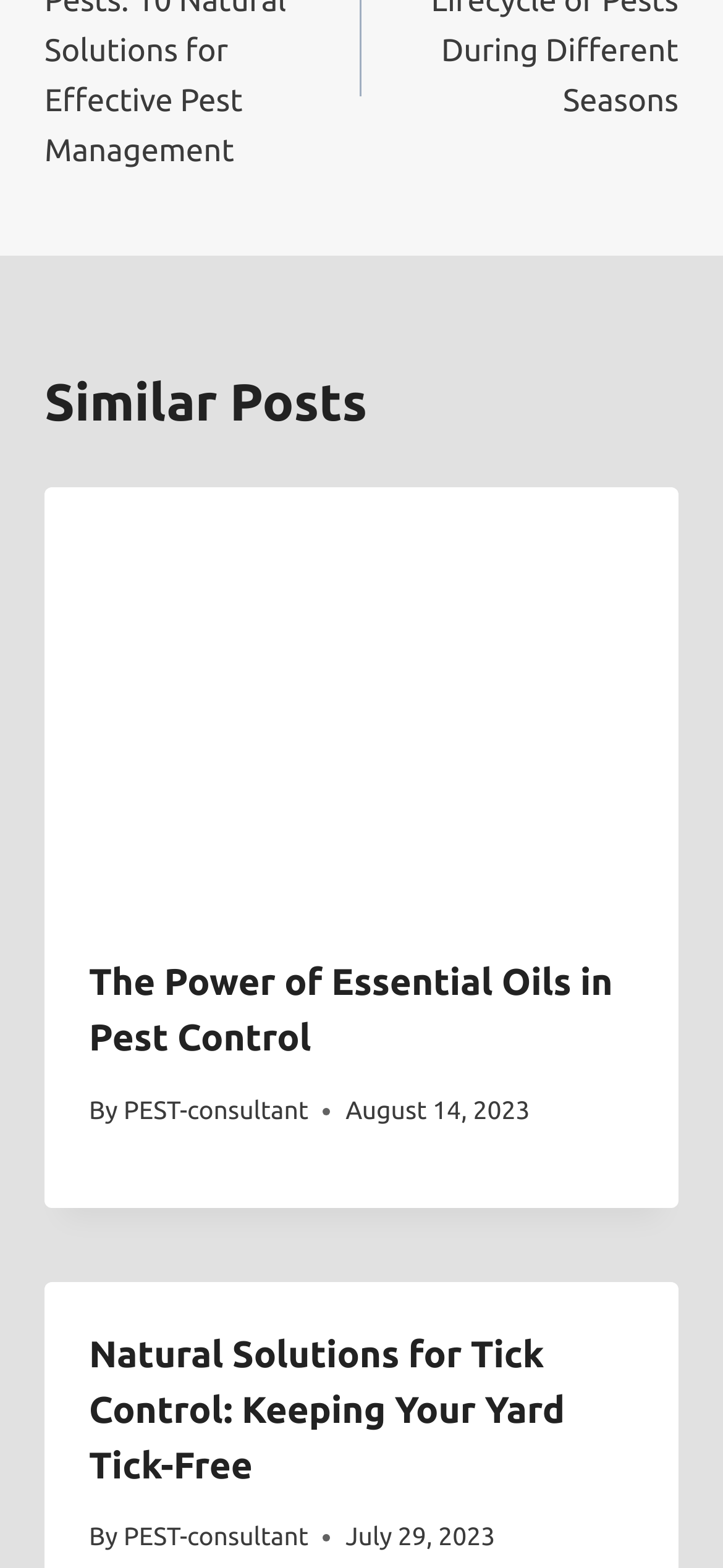Answer the question with a brief word or phrase:
How many similar posts are listed on the webpage?

2